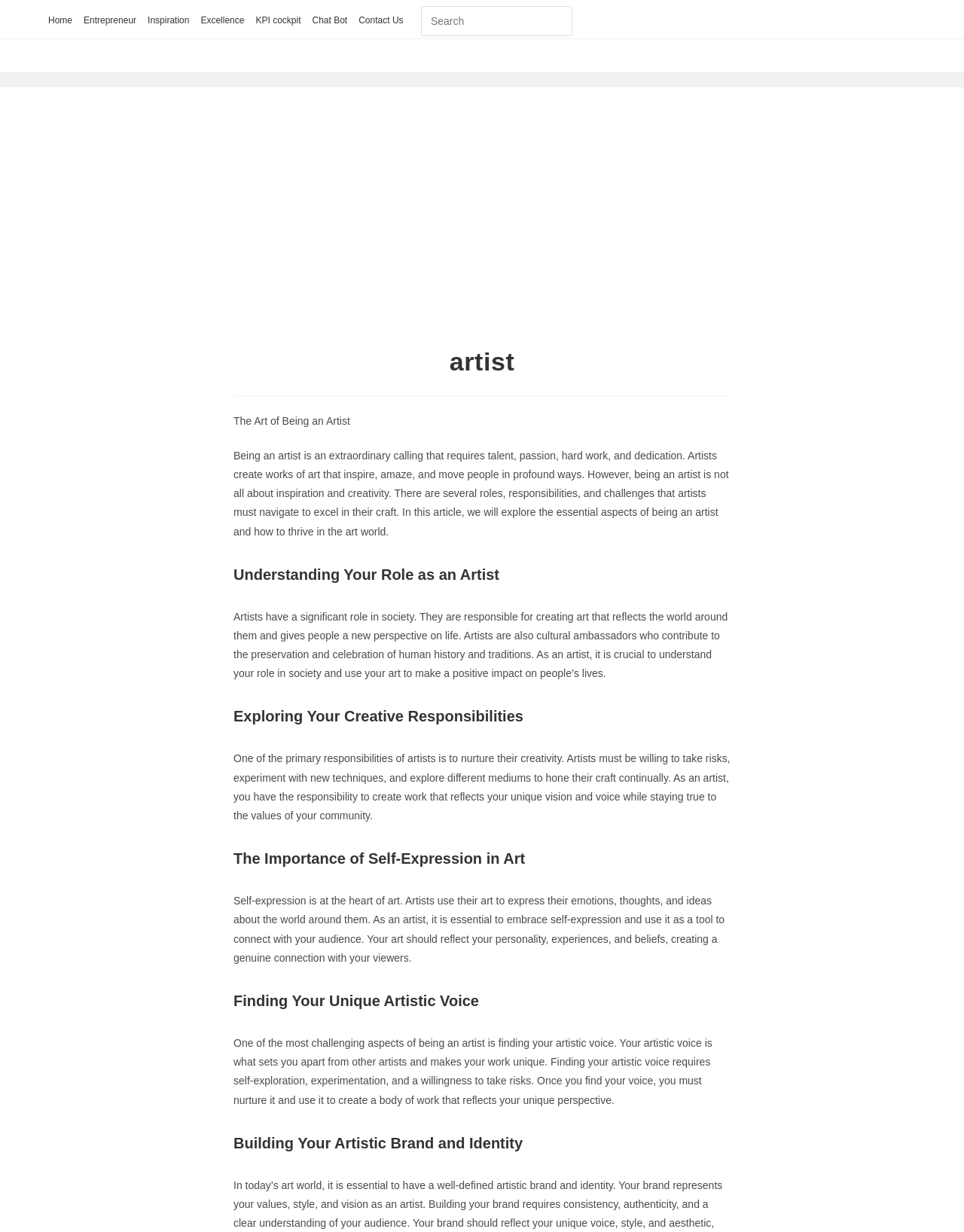Could you specify the bounding box coordinates for the clickable section to complete the following instruction: "Submit your search query"?

[0.562, 0.005, 0.594, 0.026]